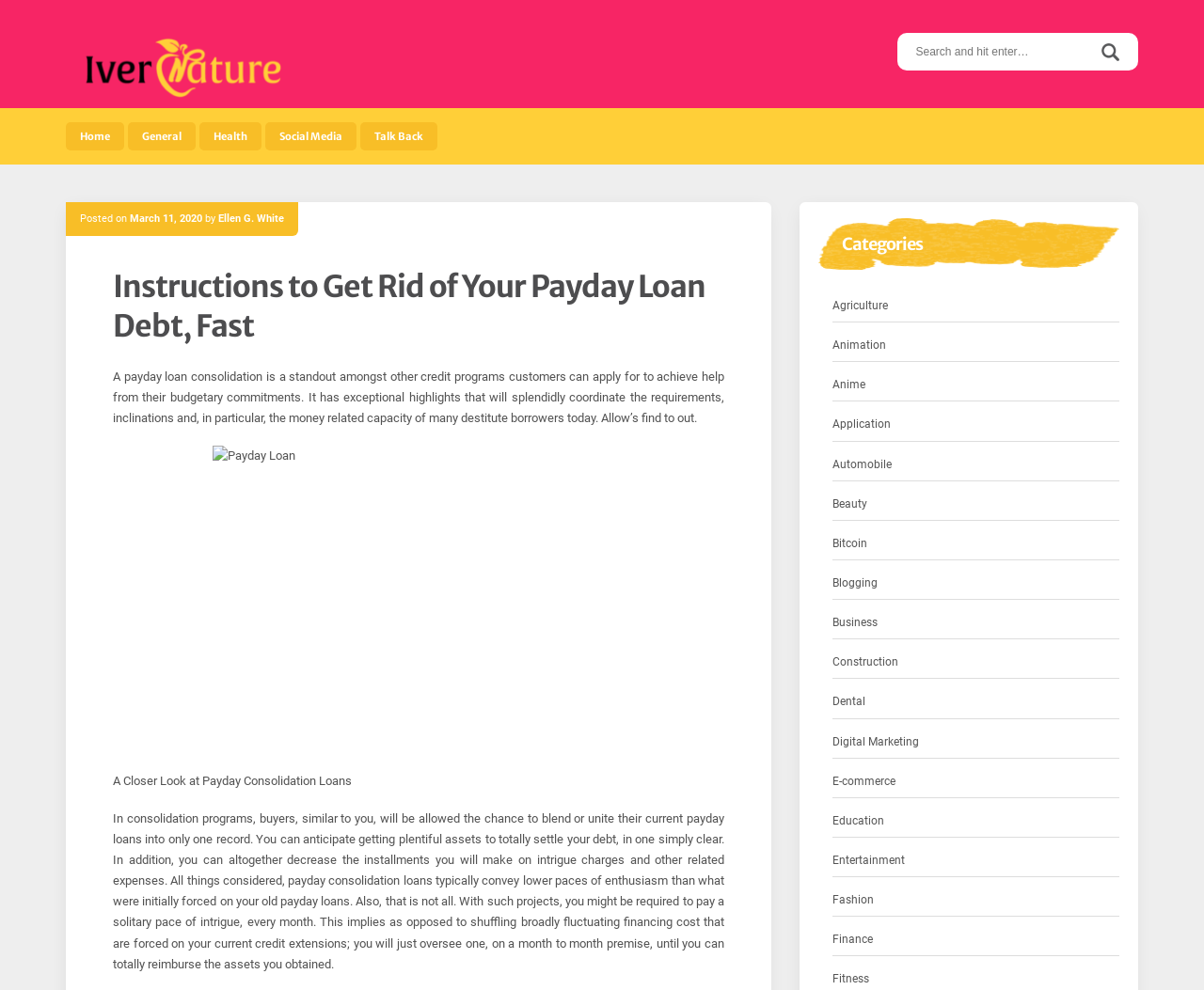Indicate the bounding box coordinates of the element that needs to be clicked to satisfy the following instruction: "Click on Home". The coordinates should be four float numbers between 0 and 1, i.e., [left, top, right, bottom].

[0.055, 0.123, 0.103, 0.152]